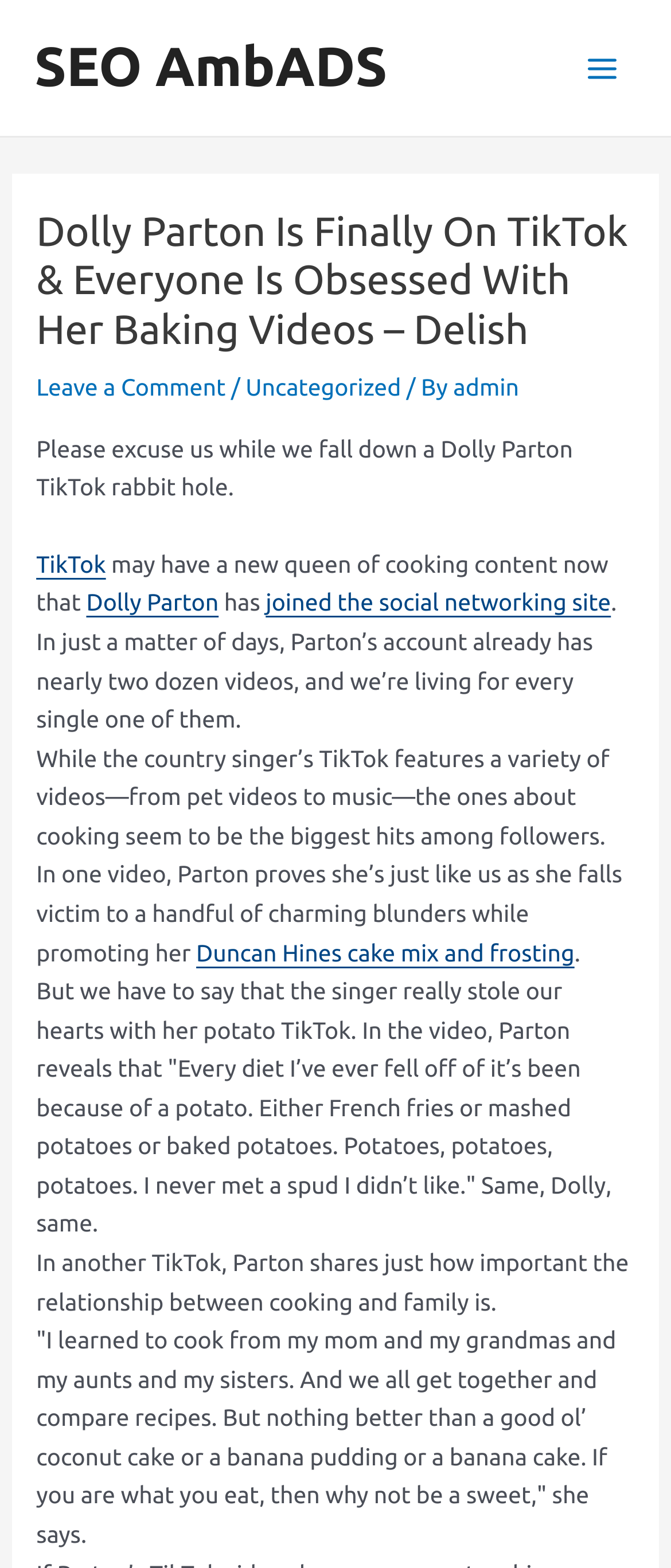How did Dolly Parton learn to cook?
Use the information from the screenshot to give a comprehensive response to the question.

According to the webpage, Dolly Parton learned to cook from her mom, grandmas, aunts, and sisters, and they all get together to compare recipes.